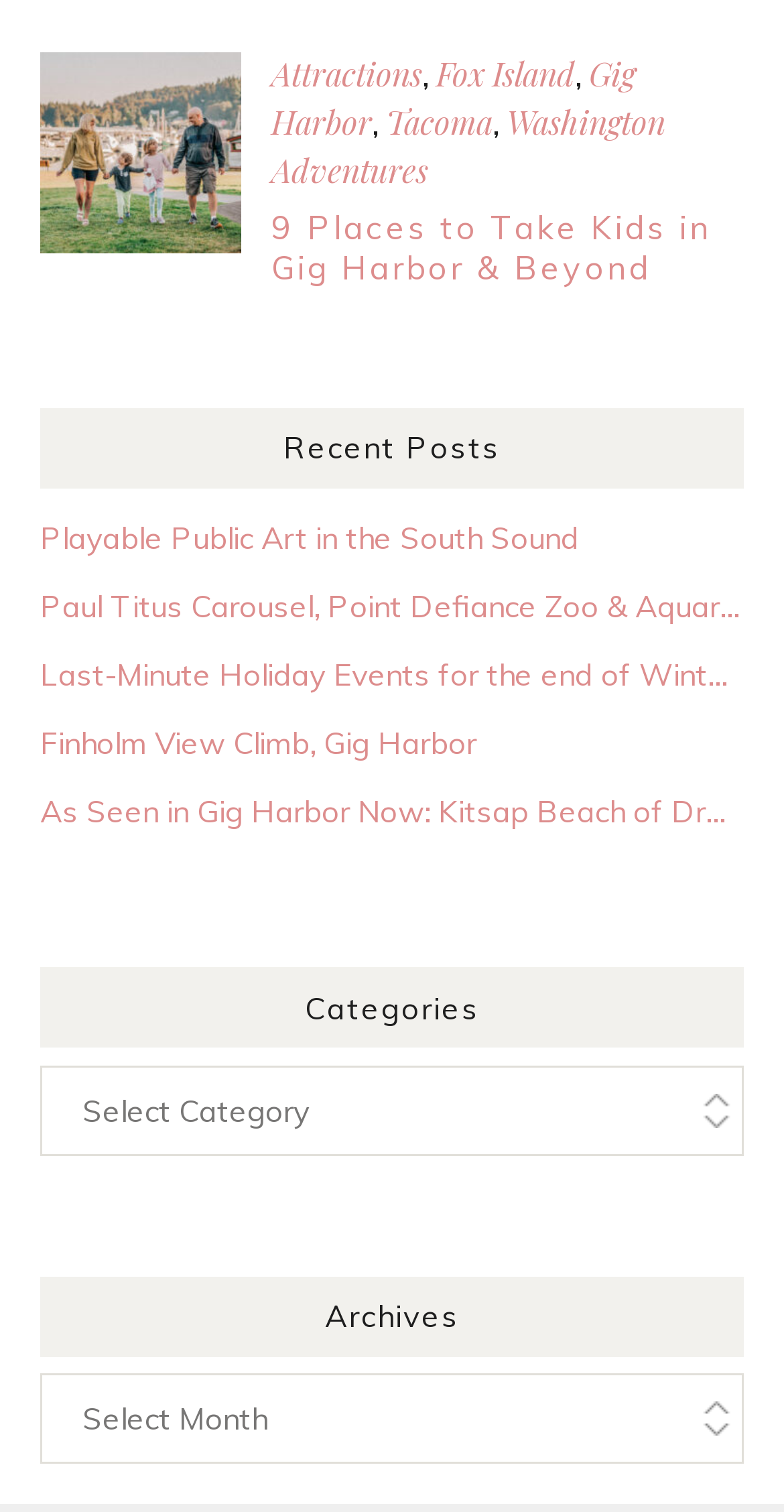Based on the image, give a detailed response to the question: How many archives are listed?

In the 'Archives' section, I found a combobox element with a label 'Archives', but there is no explicit list of archives. Therefore, I cannot determine the number of archives listed.